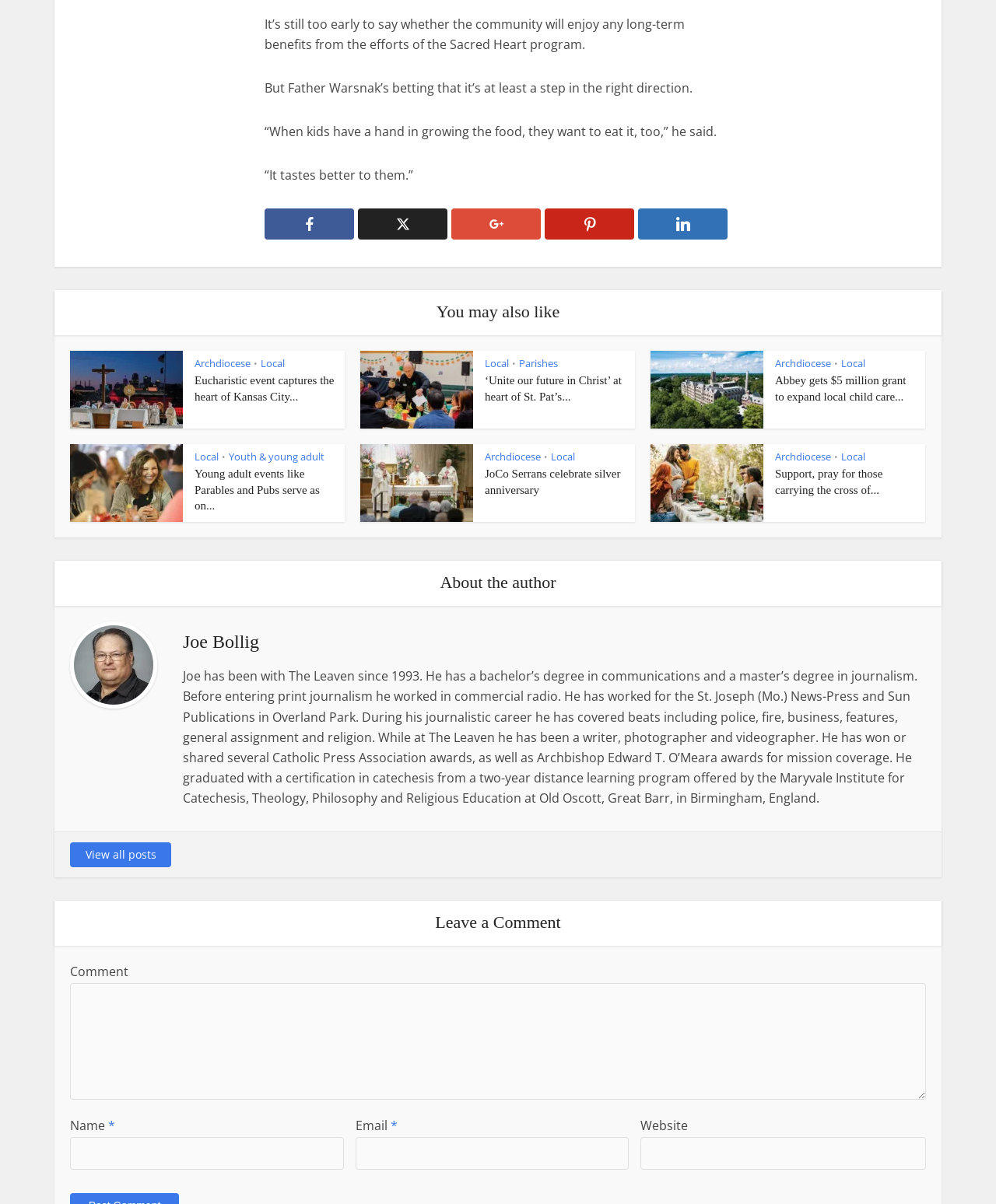Please identify the bounding box coordinates of the area that needs to be clicked to follow this instruction: "Click on the 'Local' link".

[0.262, 0.296, 0.286, 0.308]